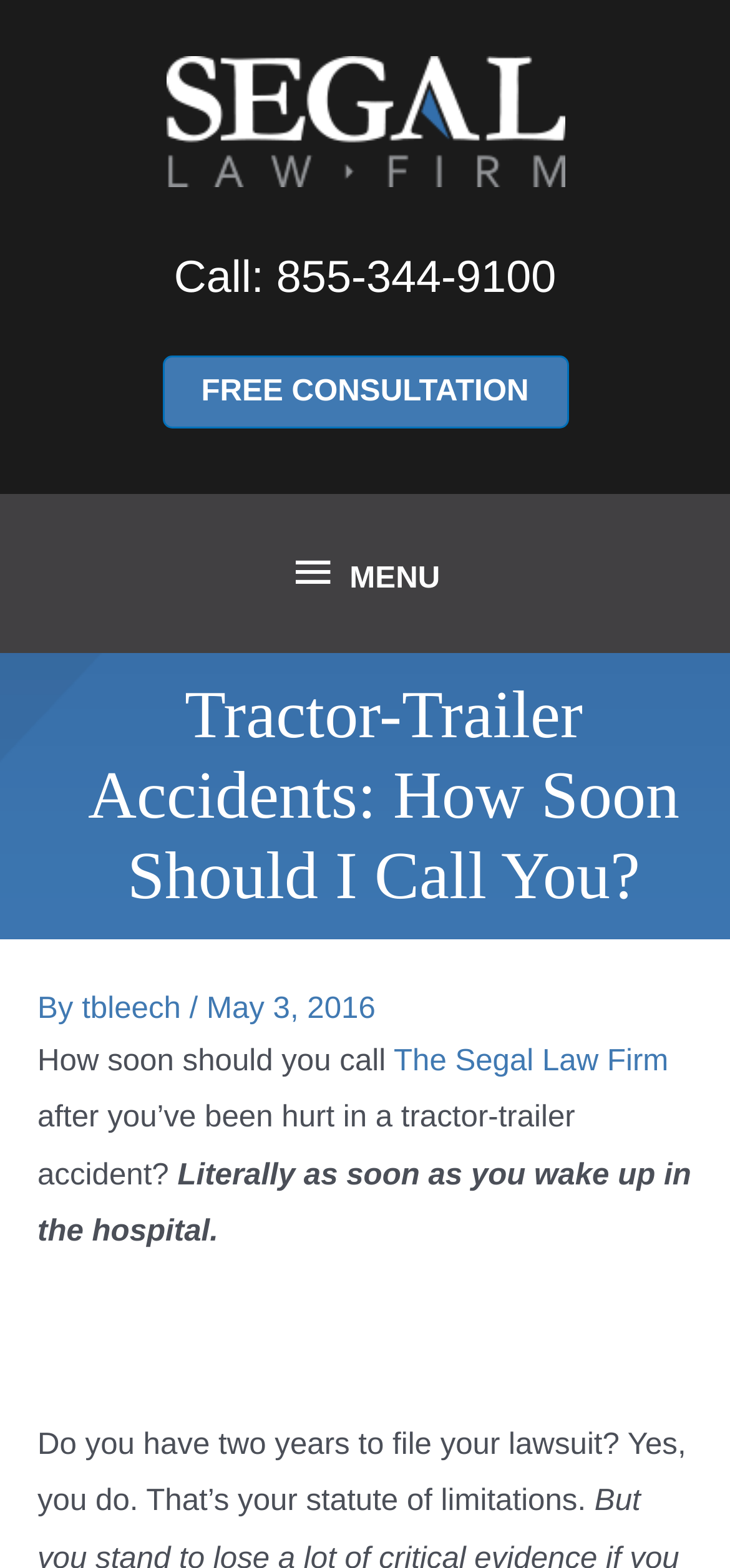Identify the bounding box coordinates for the UI element described by the following text: "FREE CONSULTATION". Provide the coordinates as four float numbers between 0 and 1, in the format [left, top, right, bottom].

[0.222, 0.227, 0.778, 0.273]